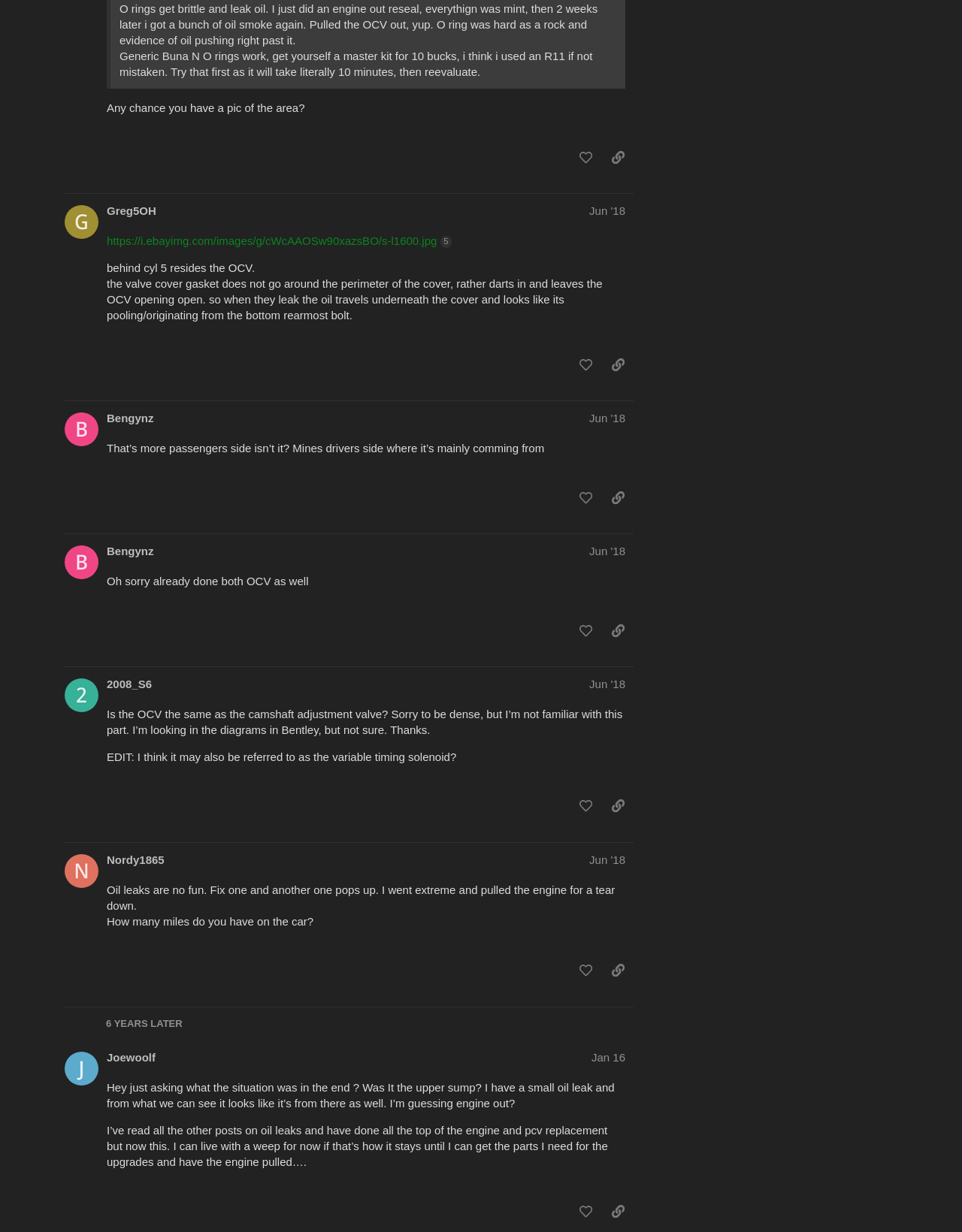What is the date of the last post on this webpage?
Using the screenshot, give a one-word or short phrase answer.

Jan 16, 2024